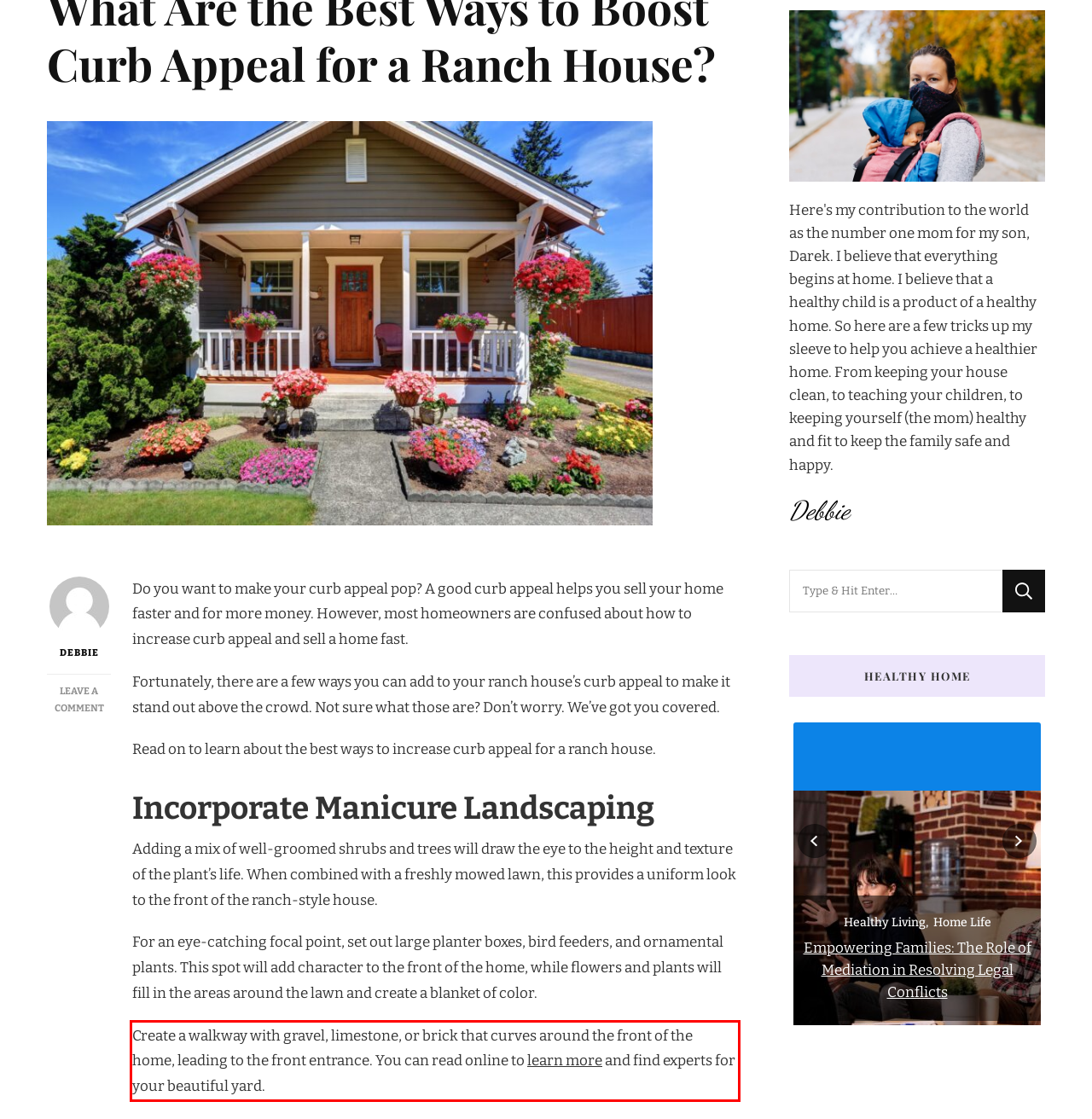Using the provided screenshot of a webpage, recognize and generate the text found within the red rectangle bounding box.

Create a walkway with gravel, limestone, or brick that curves around the front of the home, leading to the front entrance. You can read online to learn more and find experts for your beautiful yard.